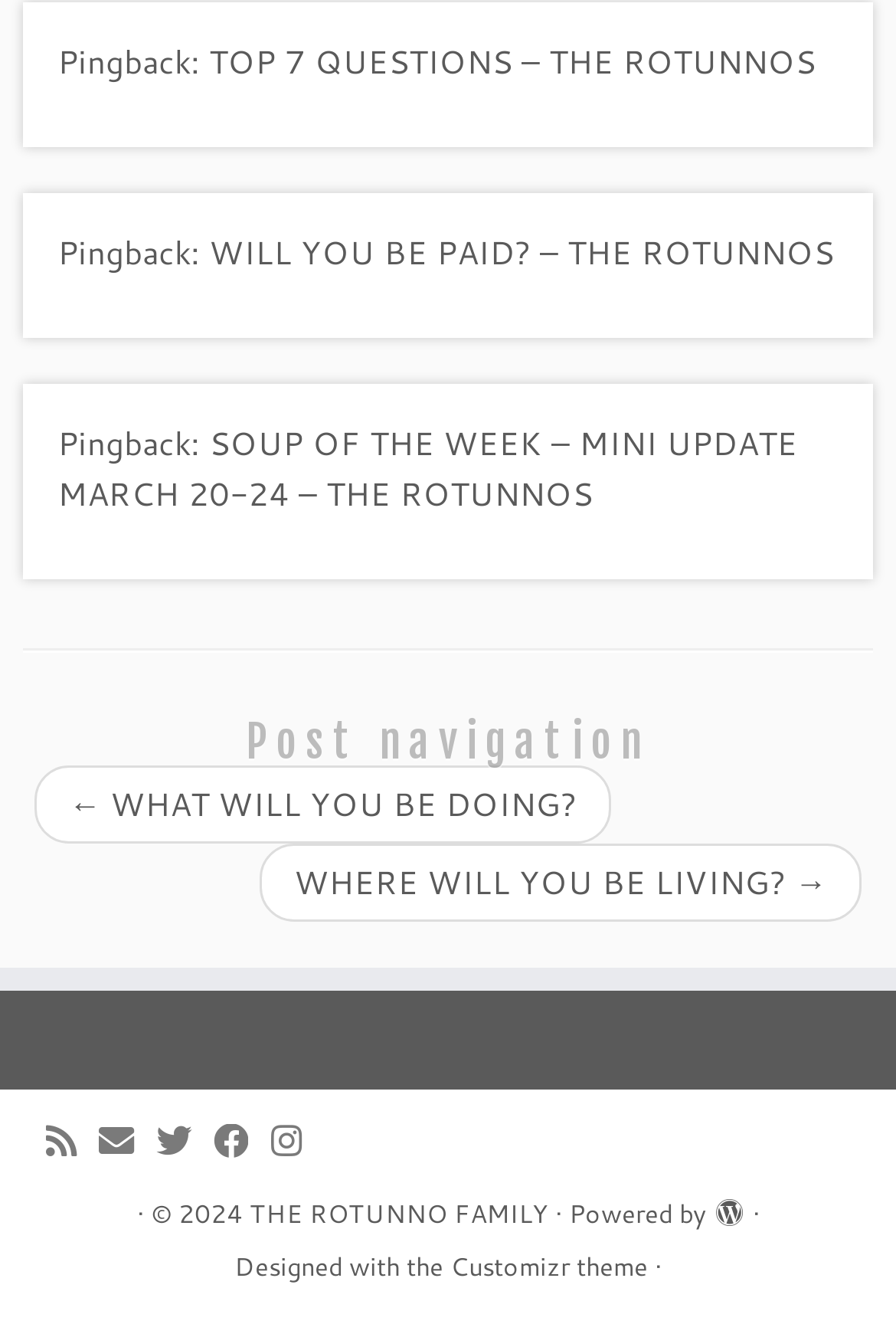What is the name of the family mentioned in the footer?
From the details in the image, provide a complete and detailed answer to the question.

I looked at the footer section of the webpage and found a 'link' element [182] with the text 'THE ROTUNNO FAMILY'. This is likely the name of the family mentioned in the footer.